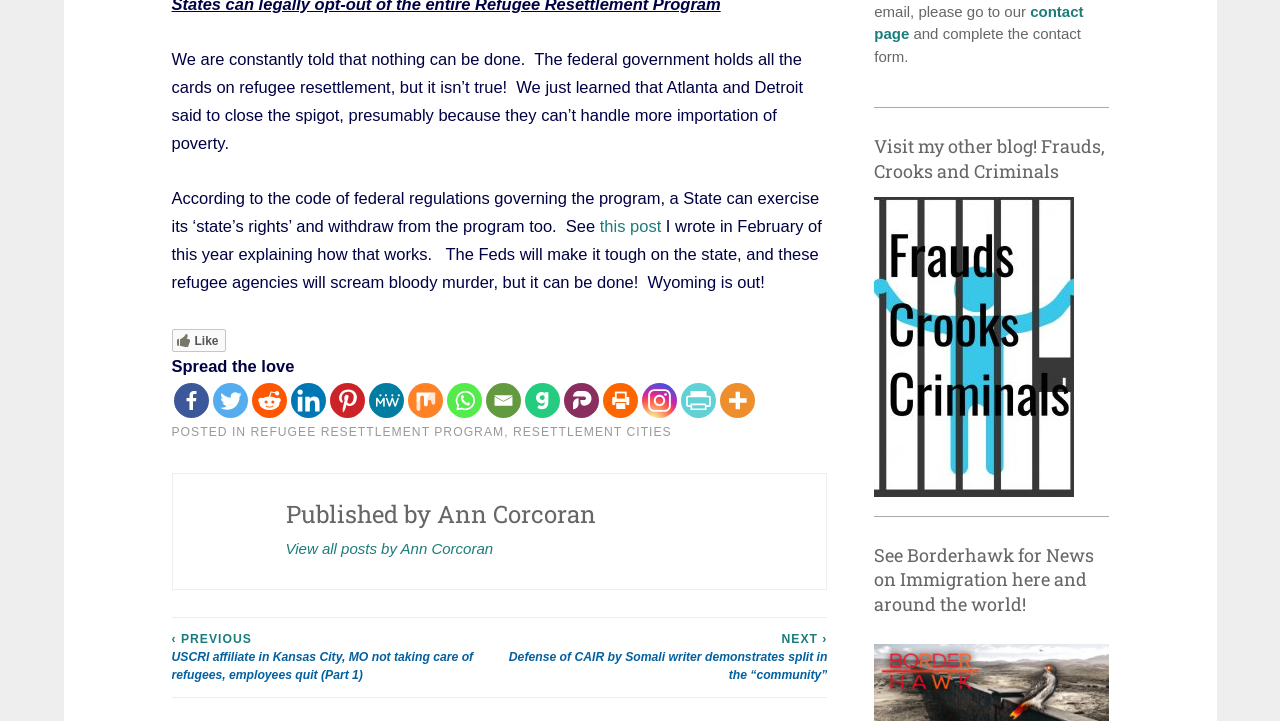What is the author's other blog?
Give a single word or phrase answer based on the content of the image.

Frauds, Crooks and Criminals